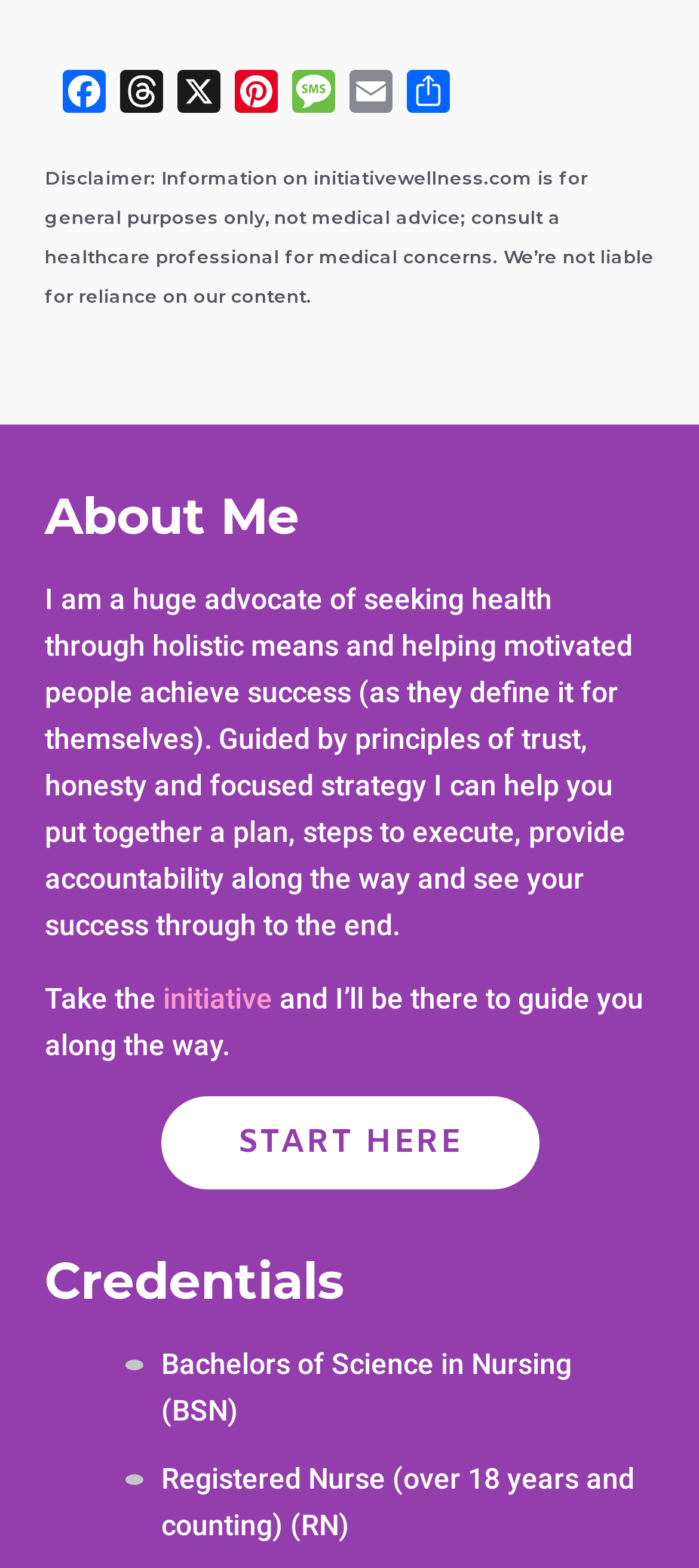Please indicate the bounding box coordinates of the element's region to be clicked to achieve the instruction: "check 'live draw sgp'". Provide the coordinates as four float numbers between 0 and 1, i.e., [left, top, right, bottom].

None